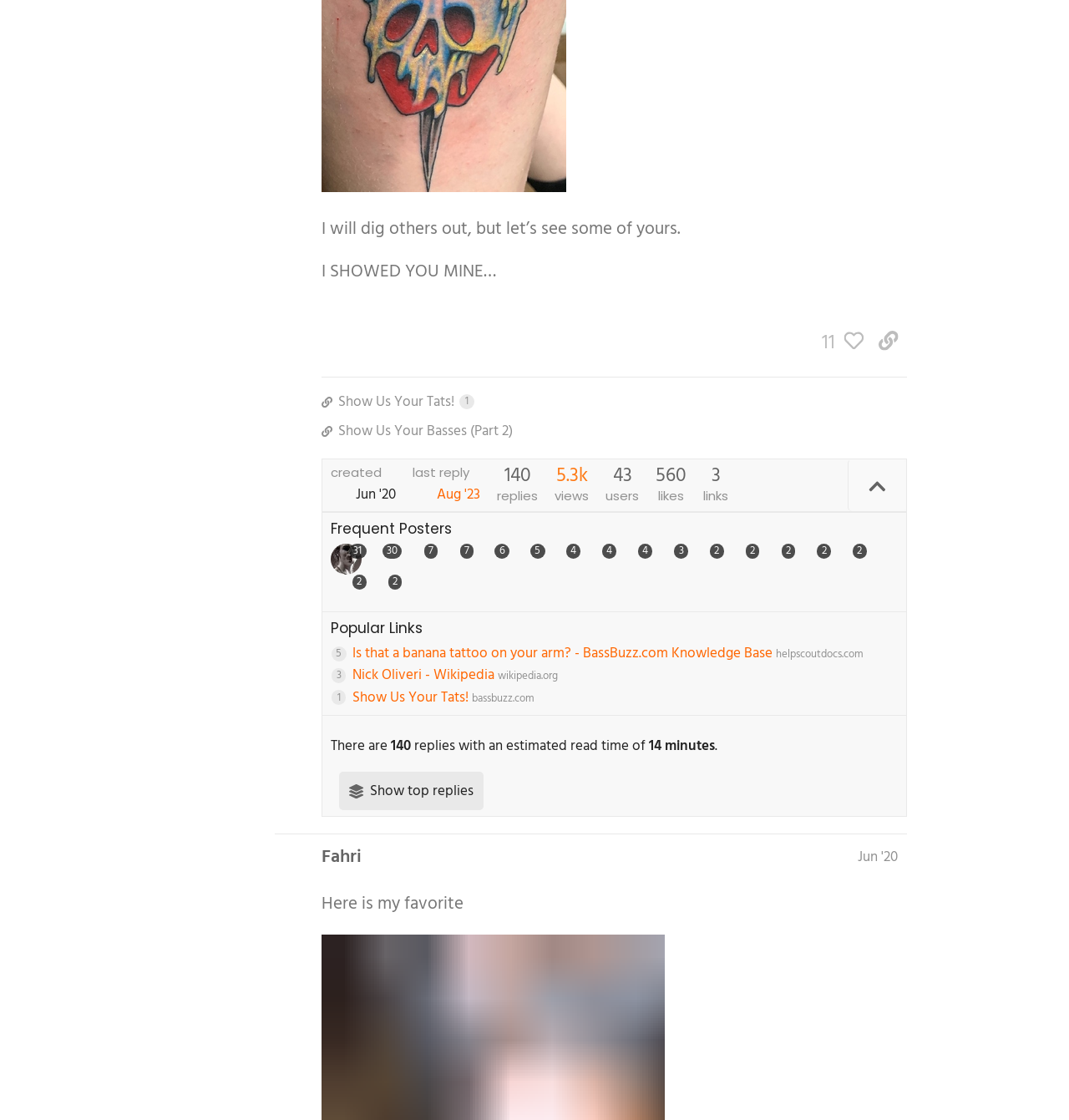How many replies are there in this topic?
Give a comprehensive and detailed explanation for the question.

I found the answer by looking at the text '140' next to 'replies' on the webpage, which indicates the number of replies in this topic.